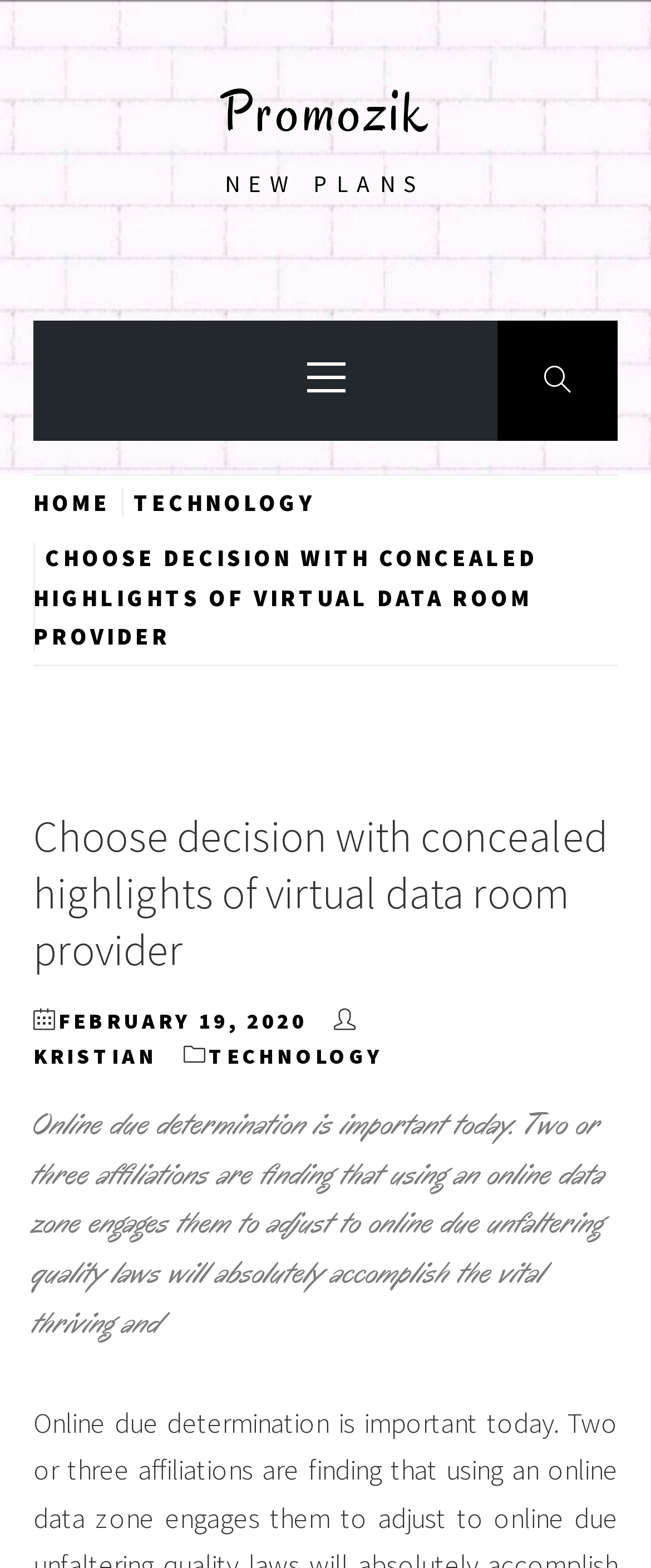Provide a comprehensive caption for the webpage.

The webpage appears to be a blog post or article about choosing a virtual data room provider. At the top, there is a link to "Promozik" and a static text "NEW PLANS" positioned next to each other. Below them, there is a primary menu control and an icon represented by "\ue090".

On the left side, there is a navigation menu labeled as "Breadcrumbs" with three links: "HOME", "TECHNOLOGY", and a longer link with the same title as the webpage. The latter link is followed by a header section that contains the title of the webpage, "Choose decision with concealed highlights of virtual data room provider", and a subheading with the date "FEBRUARY 19, 2020" and the author's name "KRISTIAN". There is also a link to the category "TECHNOLOGY" in this section.

The main content of the webpage is a block of text that discusses the importance of online due diligence and how using an online data zone can help achieve thriving and success. This text is positioned below the header section and occupies most of the webpage.